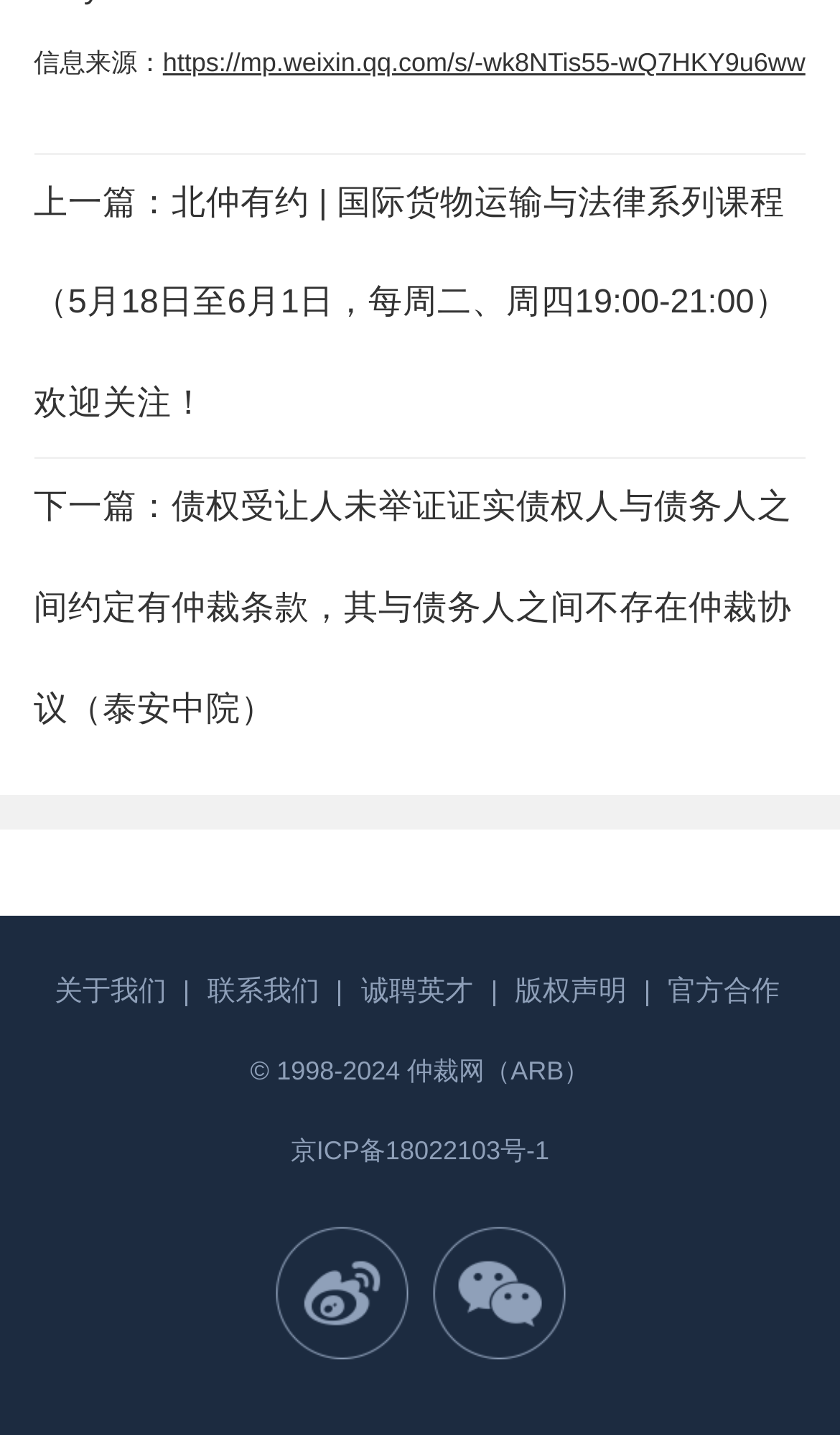Please identify the bounding box coordinates for the region that you need to click to follow this instruction: "check the copyright declaration".

[0.613, 0.679, 0.746, 0.702]